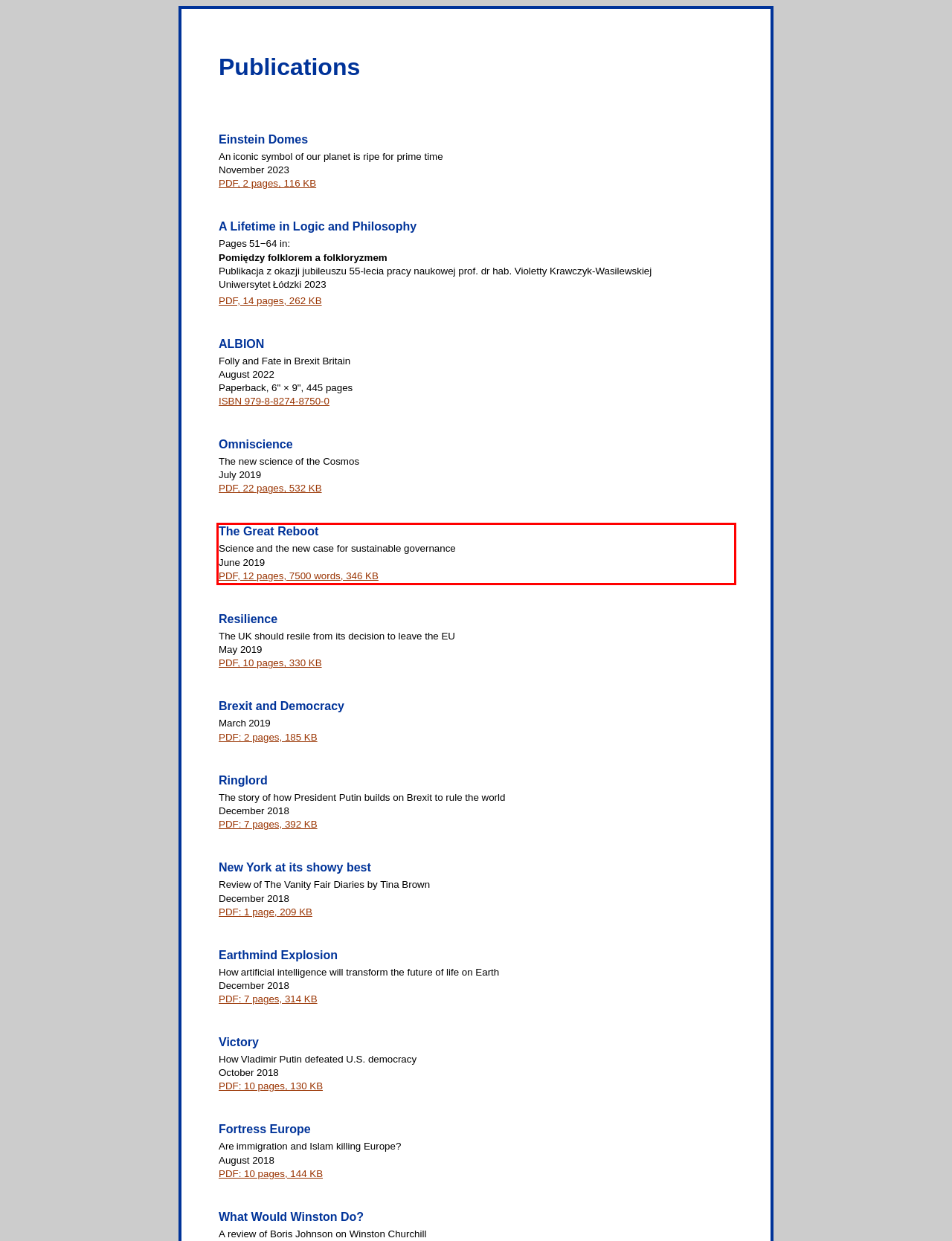Please analyze the screenshot of a webpage and extract the text content within the red bounding box using OCR.

The Great Reboot Science and the new case for sustainable governance June 2019 PDF, 12 pages, 7500 words, 346 KB